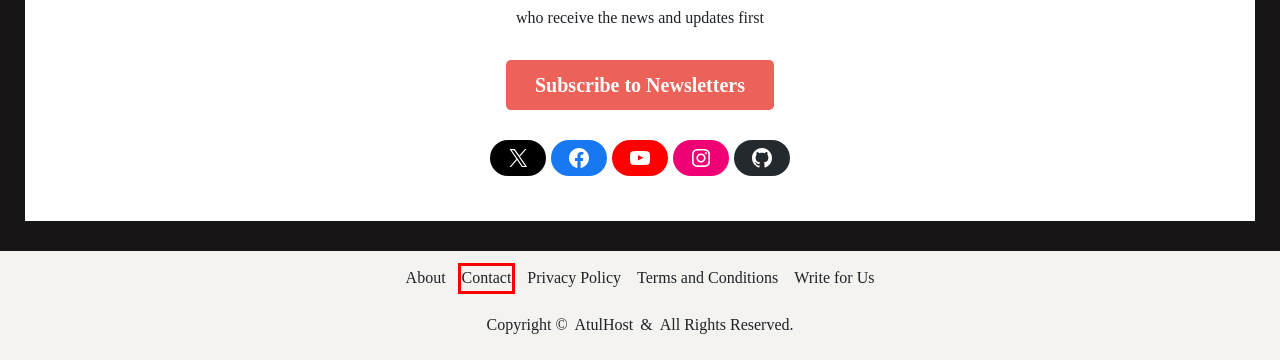Consider the screenshot of a webpage with a red bounding box and select the webpage description that best describes the new page that appears after clicking the element inside the red box. Here are the candidates:
A. atulhost (Atul Kumar Pandey) · GitHub
B. Privacy Policy – AtulHost
C. Contact – AtulHost
D. About – AtulHost
E. Technology – AtulHost
F. Write for Us – AtulHost
G. Subscribe – AtulHost
H. Terms and conditions – AtulHost

C